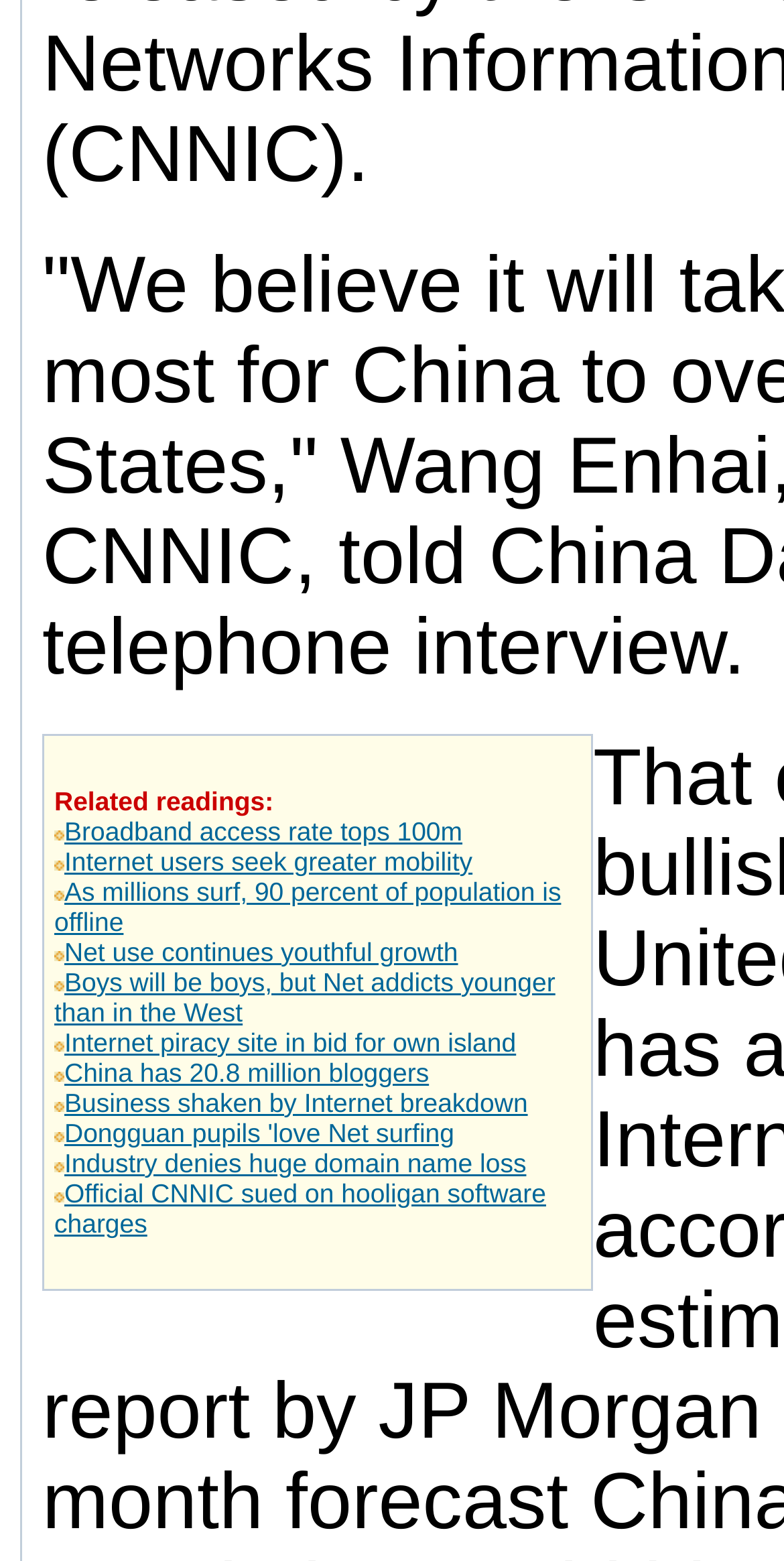Highlight the bounding box coordinates of the region I should click on to meet the following instruction: "Explore 'Business shaken by Internet breakdown'".

[0.082, 0.697, 0.673, 0.716]